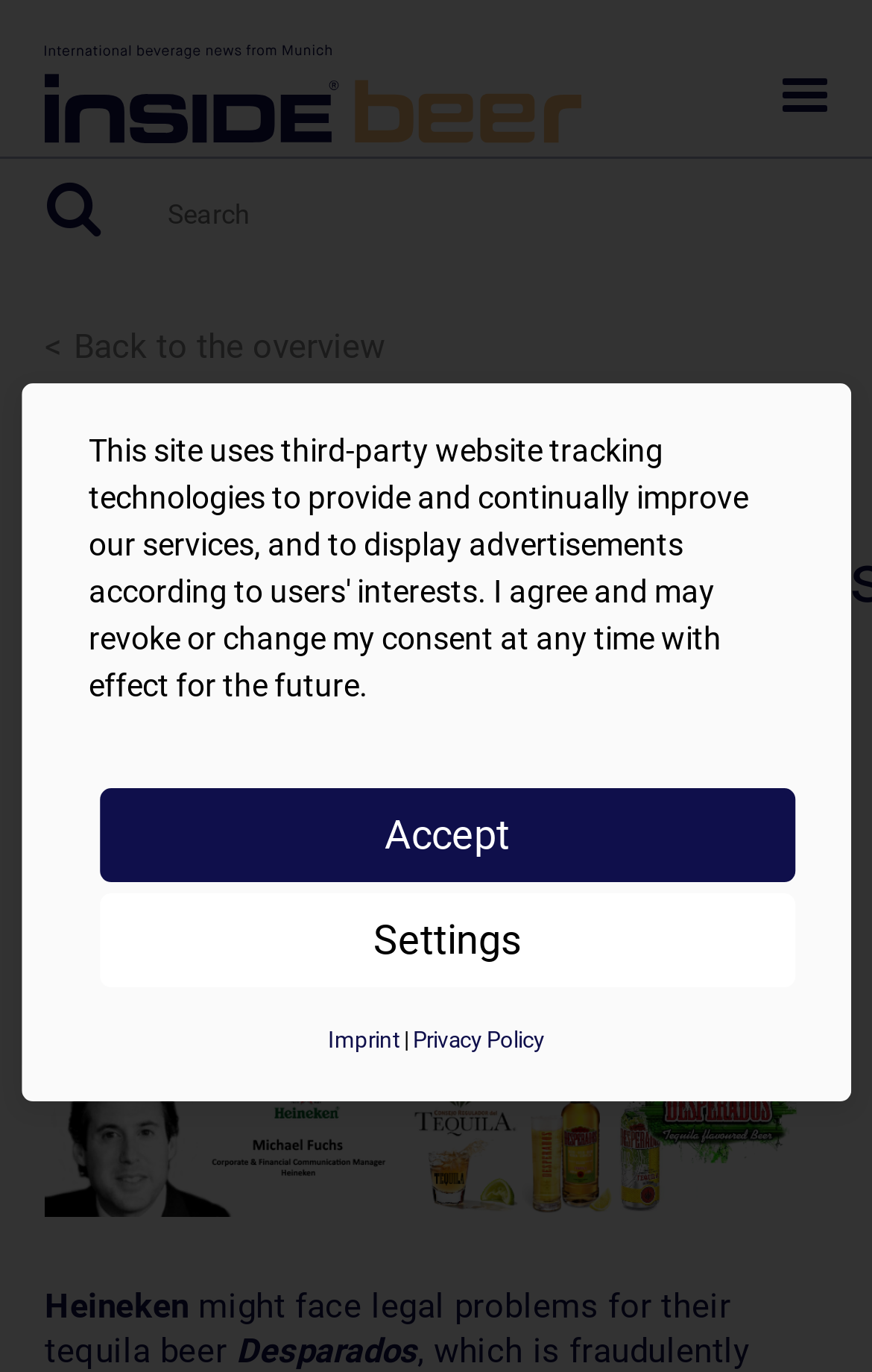Determine the bounding box coordinates of the clickable area required to perform the following instruction: "Explore Tips for Moderation". The coordinates should be represented as four float numbers between 0 and 1: [left, top, right, bottom].

None